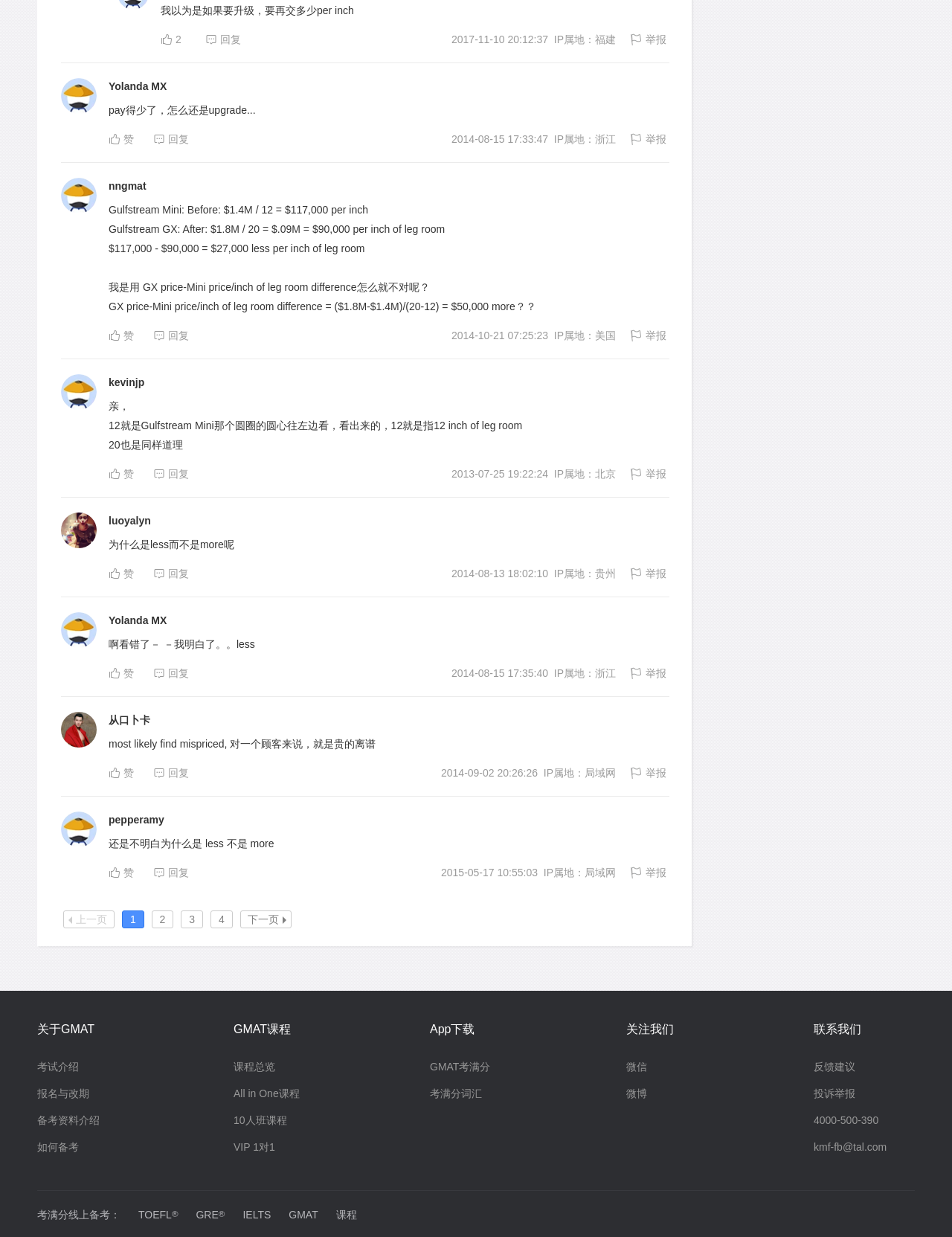Pinpoint the bounding box coordinates for the area that should be clicked to perform the following instruction: "reply to the post".

[0.662, 0.025, 0.7, 0.04]